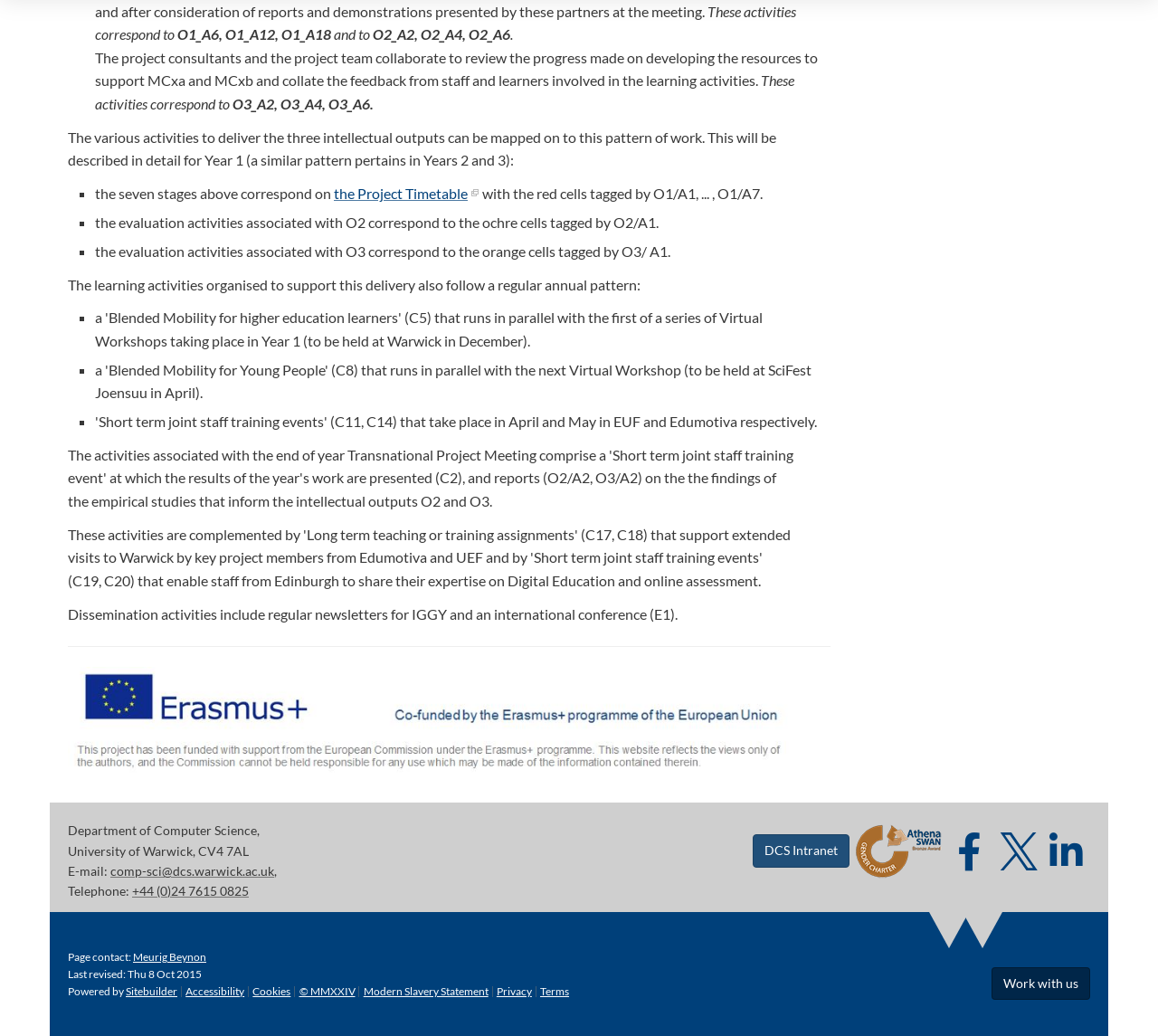Identify the bounding box coordinates of the section to be clicked to complete the task described by the following instruction: "Send an email to comp-sci@dcs.warwick.ac.uk". The coordinates should be four float numbers between 0 and 1, formatted as [left, top, right, bottom].

[0.095, 0.833, 0.237, 0.848]